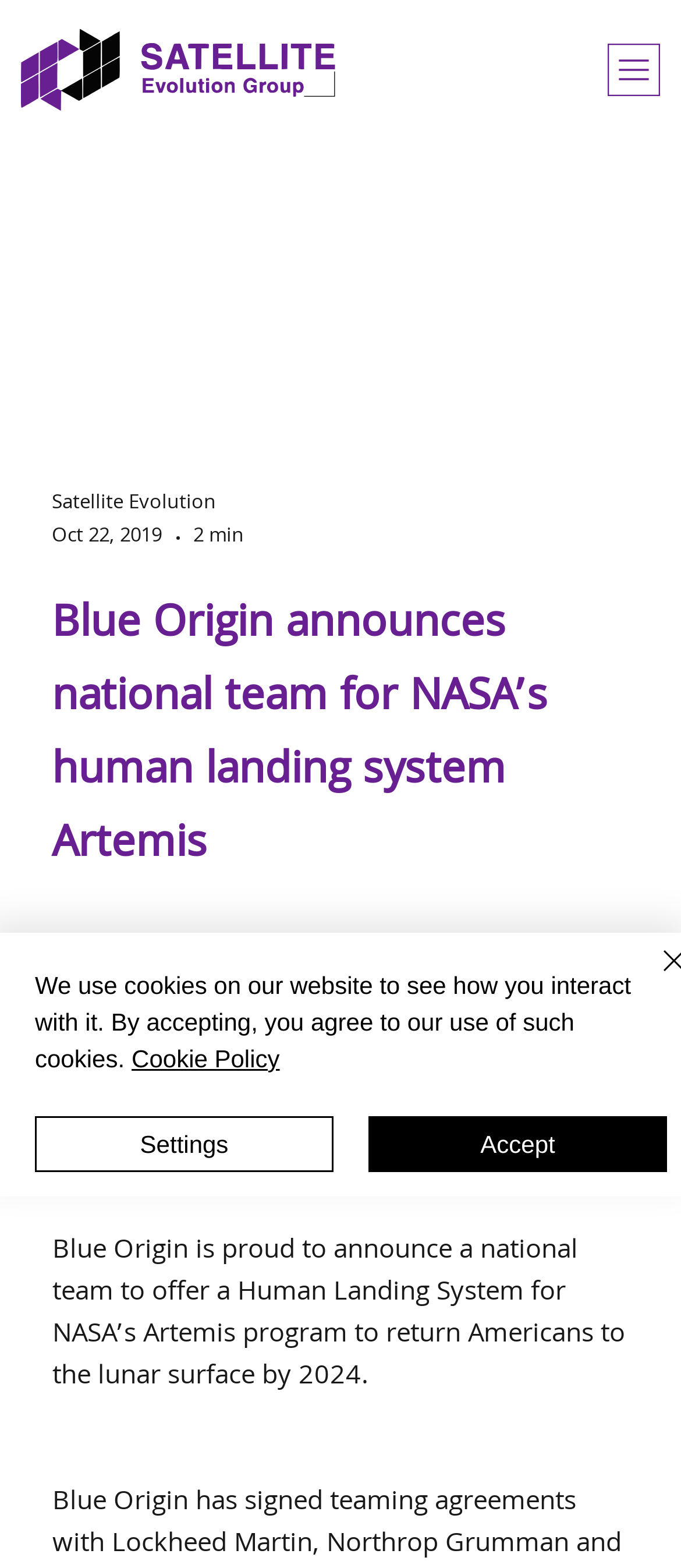Please determine the main heading text of this webpage.

Blue Origin announces national team for NASA’s human landing system Artemis